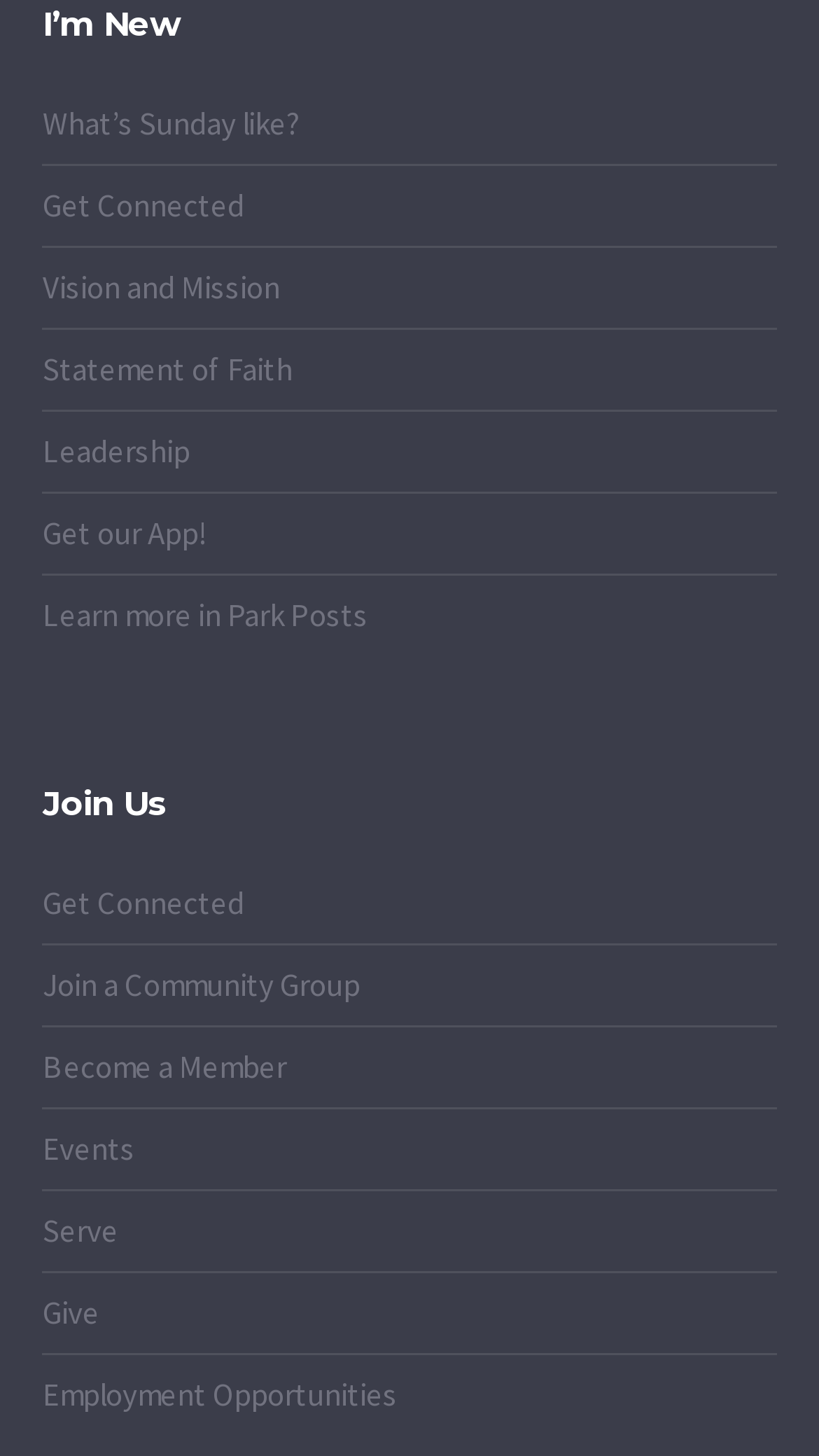What is the last link under 'Join Us'?
Answer the question with a single word or phrase, referring to the image.

Employment Opportunities